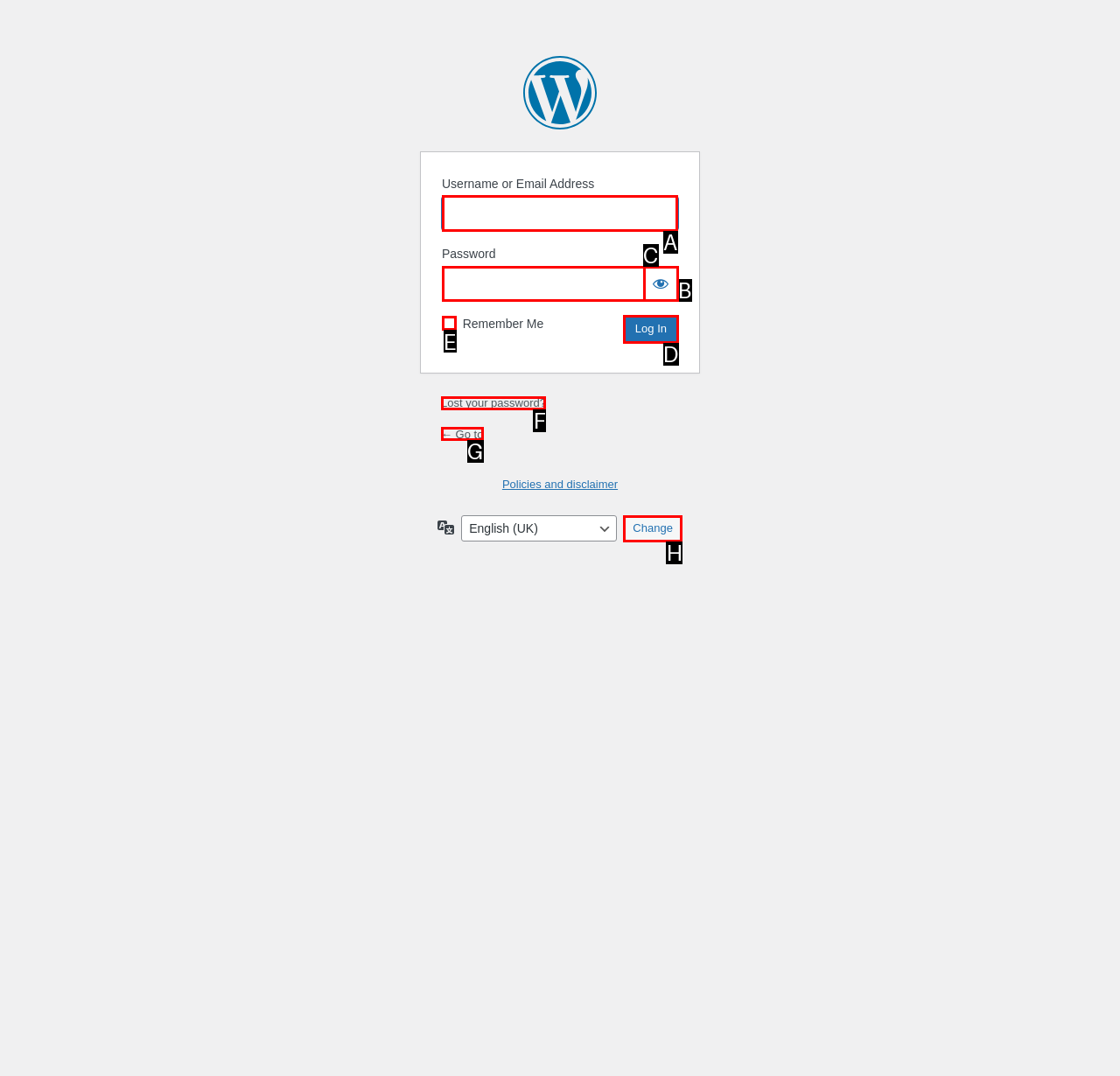Find the option you need to click to complete the following instruction: Enter username or email address
Answer with the corresponding letter from the choices given directly.

A